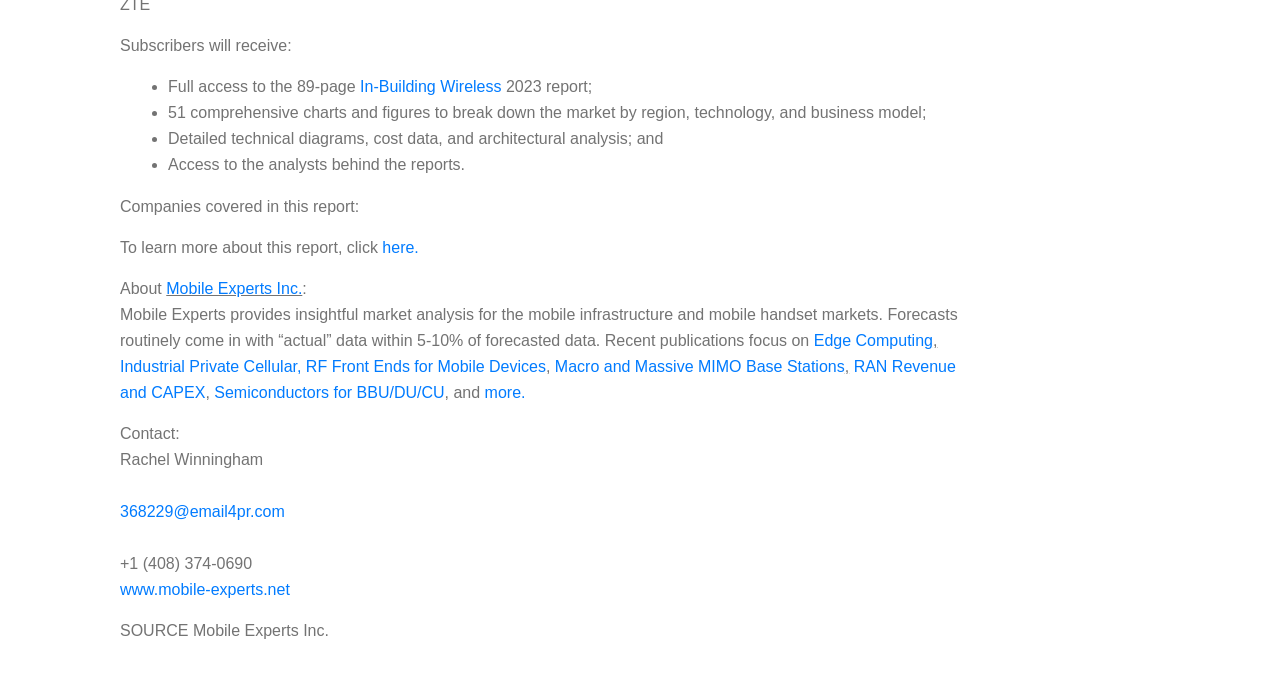Specify the bounding box coordinates of the area that needs to be clicked to achieve the following instruction: "Visit Mobile Experts Inc. website".

[0.13, 0.407, 0.236, 0.432]